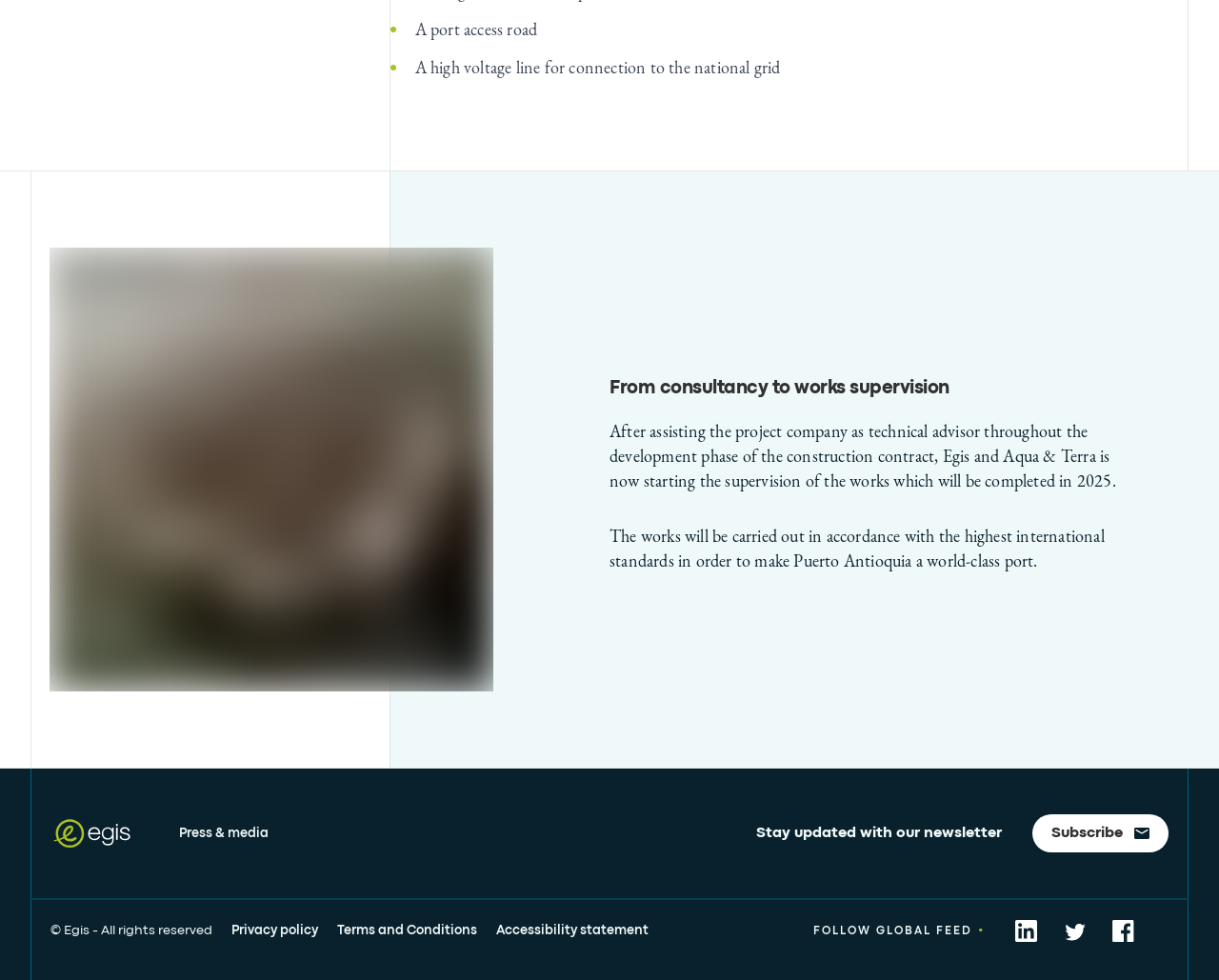Identify the bounding box coordinates for the element you need to click to achieve the following task: "Subscribe to the newsletter". The coordinates must be four float values ranging from 0 to 1, formatted as [left, top, right, bottom].

[0.847, 0.831, 0.959, 0.87]